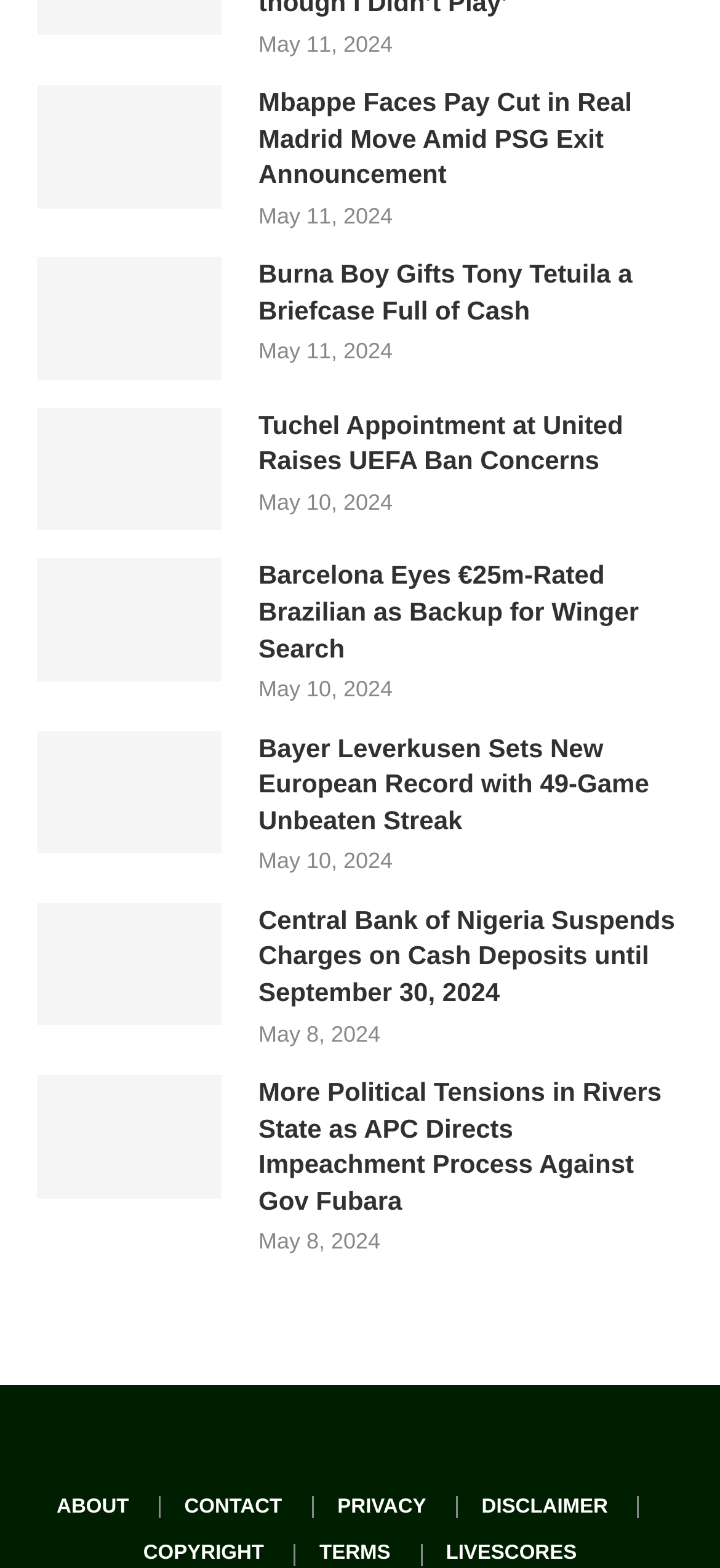Identify the bounding box of the UI component described as: "Contact us".

None